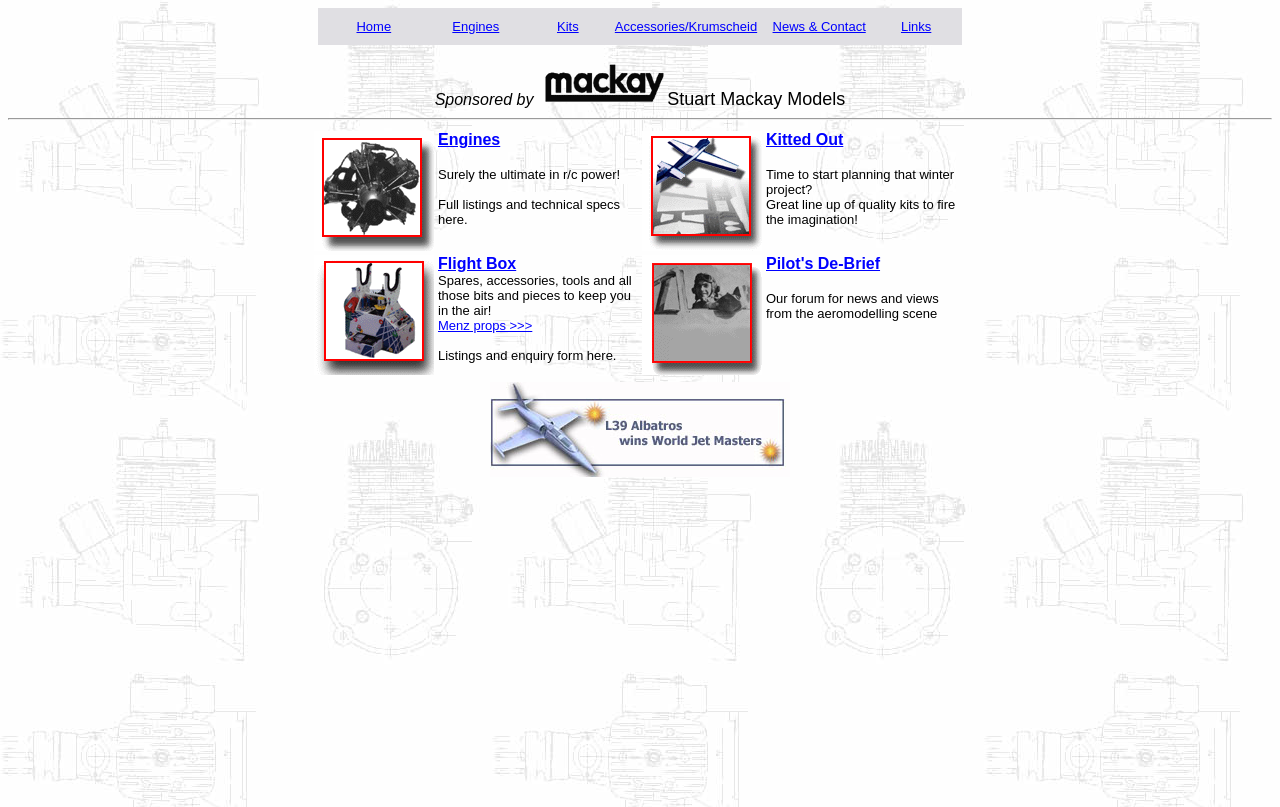Describe every aspect of the webpage comprehensively.

The webpage is about Stuart Mackay Models, with a focus on aeromodelling. At the top, there is a navigation menu with five links: Home, Engines, Kits, Accessories/Krumscheid, and News & Contact. Below the menu, there is a sponsored logo and a title "Stuart Mackay Models".

The main content is divided into three sections, each with three columns. The first section has an image on the left, a description of engines on the middle, and another image on the right. The engine description mentions that they are the ultimate in r/c power and provides a link to full listings and technical specs.

The second section has an image on the left, a description of kits on the middle, and another image on the right. The kit description mentions planning a winter project and provides a link to a great line up of quality kits.

The third section has an image on the left, a description of flight box spares and accessories on the middle, and another image on the right. The flight box description mentions Menz props and provides a link to listings and an enquiry form. There is also a link to a forum called Pilot's De-Brief, which is for news and views from the aeromodelling scene.

Throughout the page, there are several images, links, and descriptive texts that provide information about the different aspects of aeromodelling.